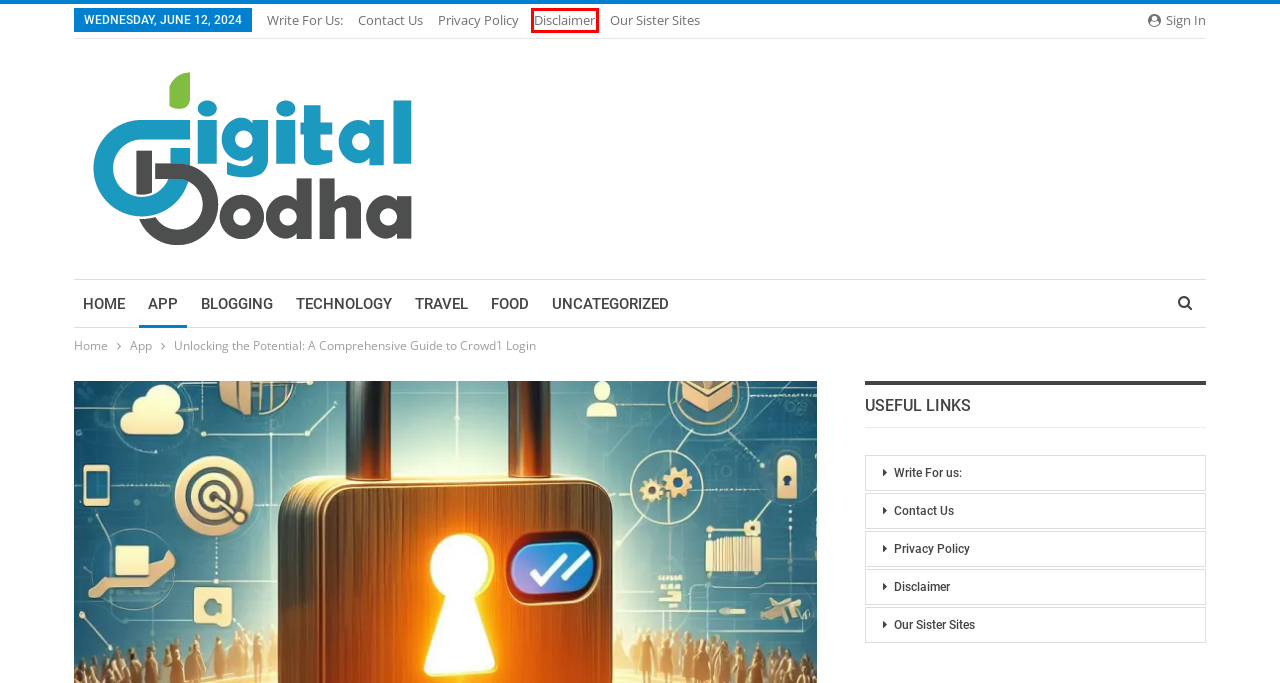You have a screenshot of a webpage with a red bounding box around a UI element. Determine which webpage description best matches the new webpage that results from clicking the element in the bounding box. Here are the candidates:
A. Contact Us - Digital Bodha
B. Write For us: - Digital Bodha
C. Digital Bodha - You've got the questions we've got Technology
D. admin - Digital Bodha
E. Our Sister Sites - Digital Bodha
F. Technology - Digital Bodha
G. Disclaimer - Digital Bodha
H. Food - Digital Bodha

G